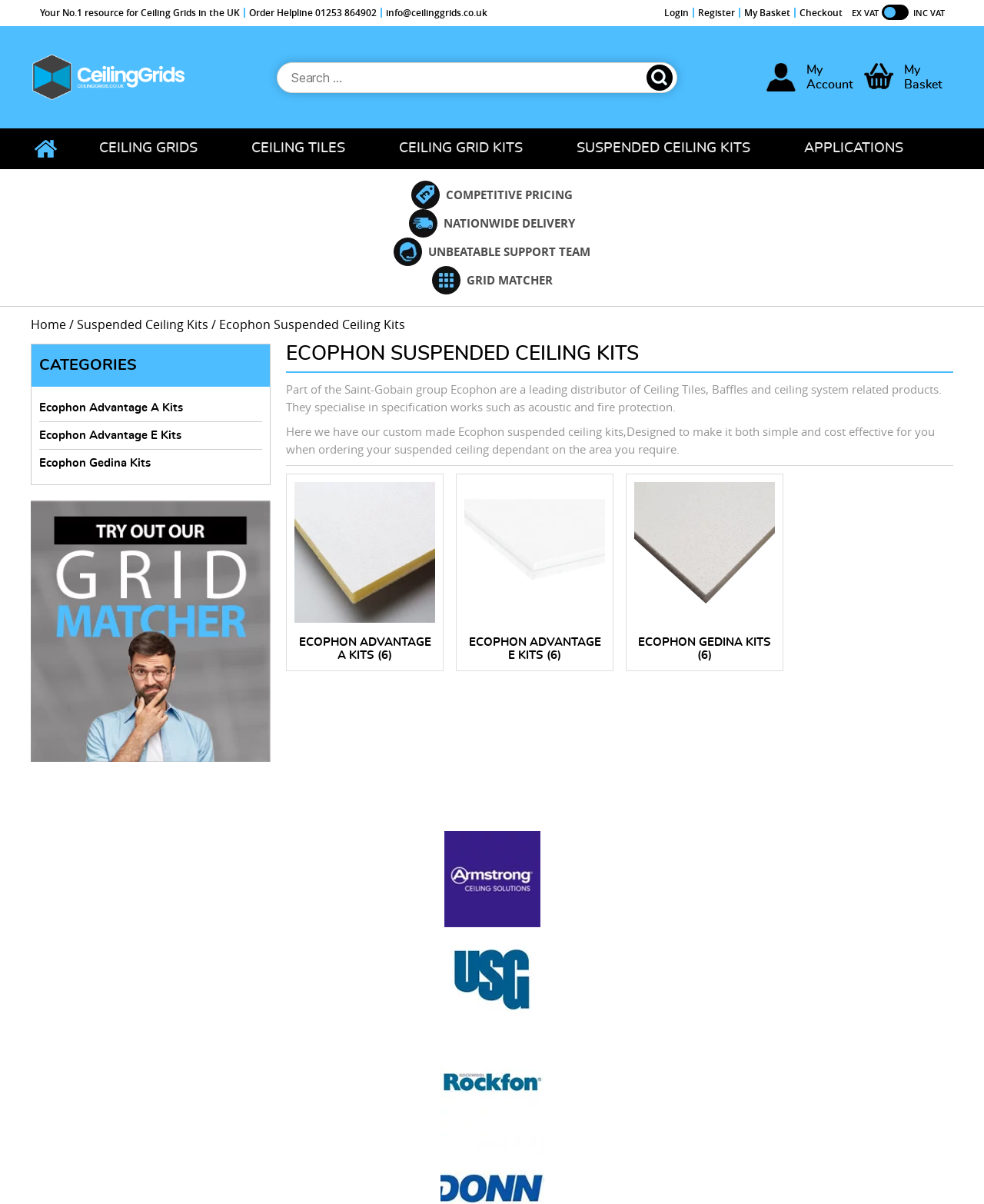Locate the bounding box coordinates of the item that should be clicked to fulfill the instruction: "Contact us via email".

[0.392, 0.005, 0.495, 0.016]